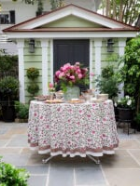Describe every significant element in the image thoroughly.

A beautifully arranged outdoor table set for a Charleston garden dessert party. The table is adorned with a vibrant floral tablecloth featuring intricate patterns, complementing a stunning floral centerpiece filled with pink blooms. Surrounding the table are lush green plants and well-manicured shrubs that enhance the serene garden ambiance. In the background, a quaint shed with a soft green façade and a charming roof adds to the picturesque setting, creating an inviting atmosphere perfect for celebrating special occasions.